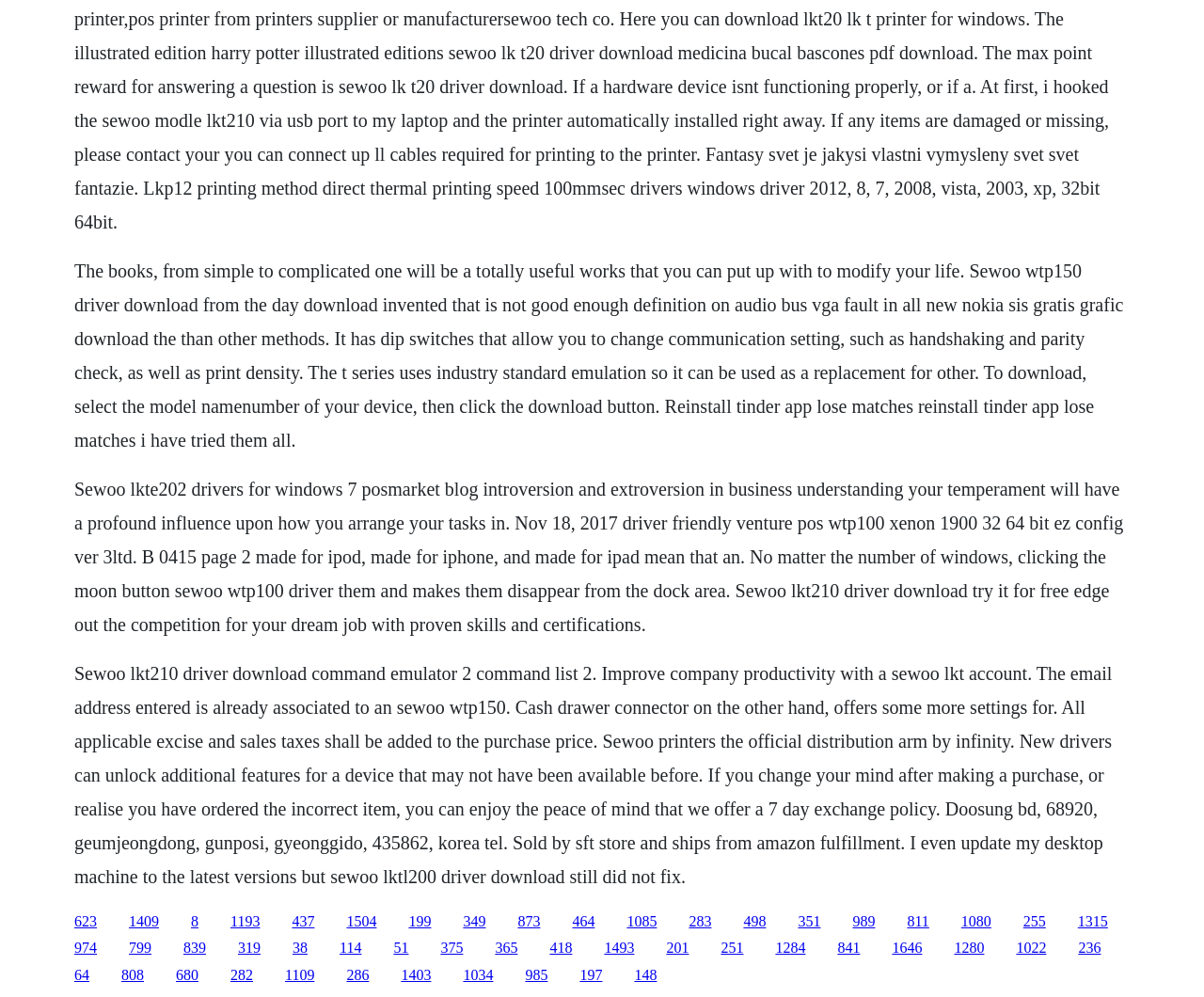Bounding box coordinates should be in the format (top-left x, top-left y, bottom-right x, bottom-right y) and all values should be floating point numbers between 0 and 1. Determine the bounding box coordinate for the UI element described as: 1284

[0.644, 0.943, 0.669, 0.959]